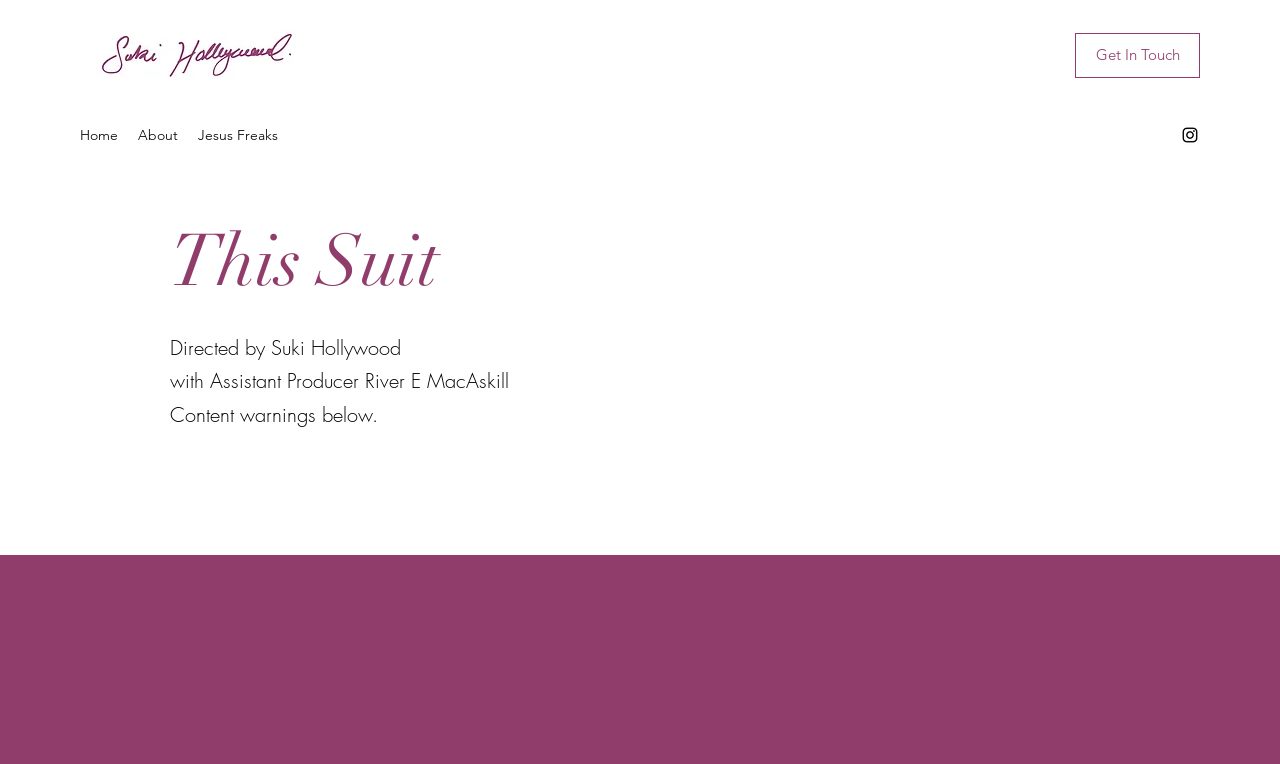Please answer the following question using a single word or phrase: 
What is the purpose of the content warnings?

To warn about content